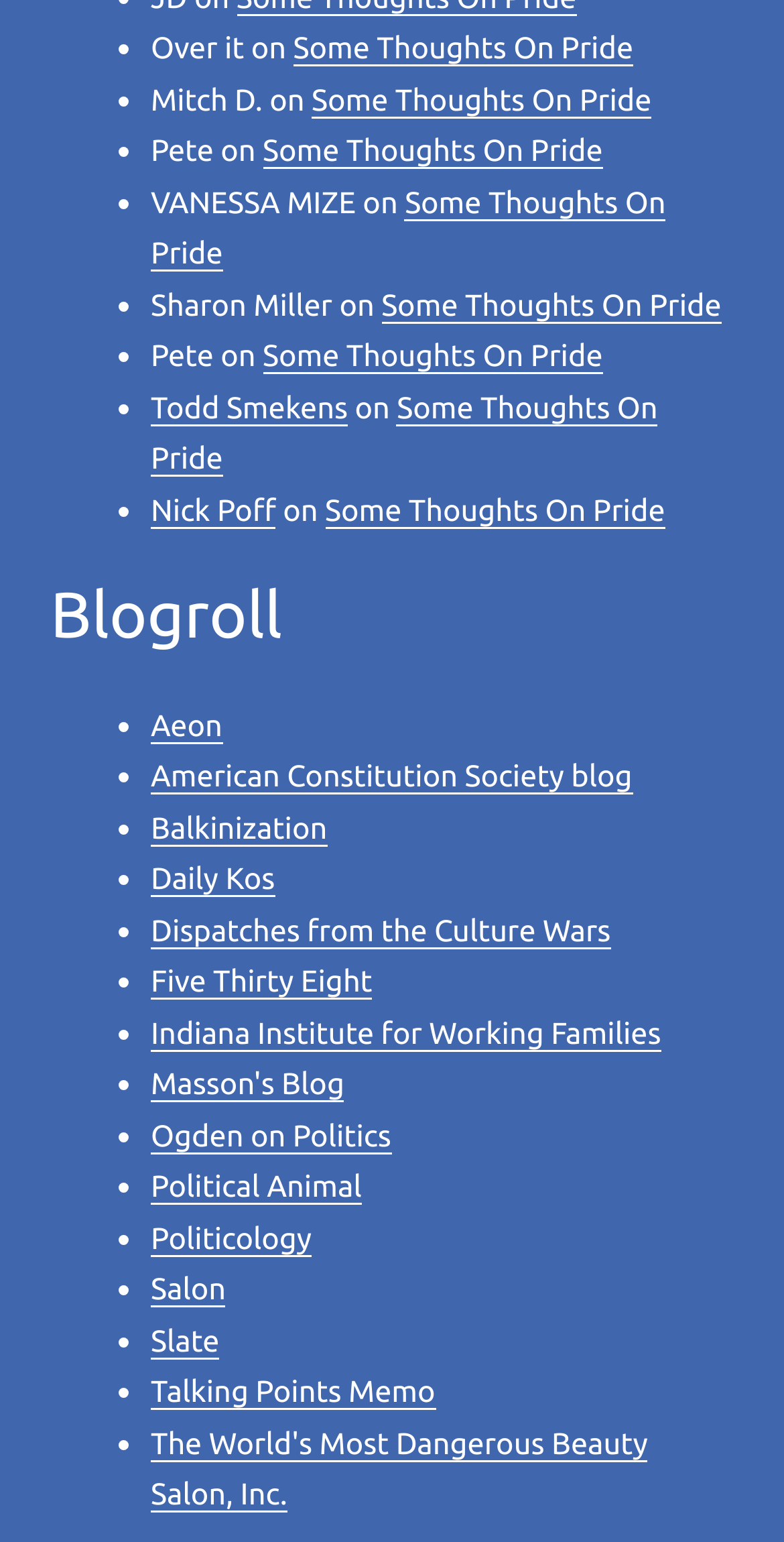Extract the bounding box coordinates for the described element: "Indiana Institute for Working Families". The coordinates should be represented as four float numbers between 0 and 1: [left, top, right, bottom].

[0.192, 0.658, 0.843, 0.682]